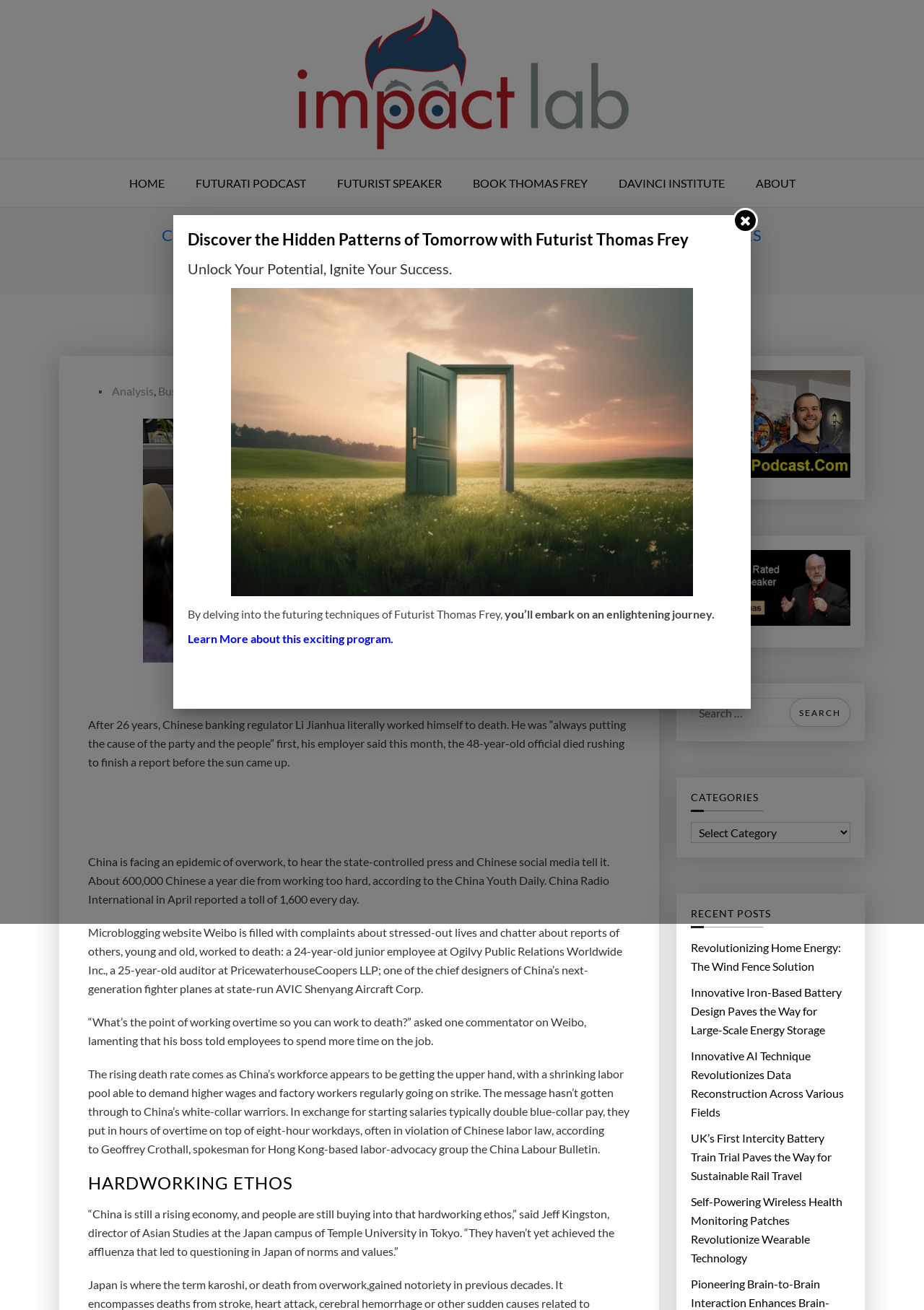Please identify the bounding box coordinates of the clickable region that I should interact with to perform the following instruction: "View the 'Revolutionizing Home Energy: The Wind Fence Solution' post". The coordinates should be expressed as four float numbers between 0 and 1, i.e., [left, top, right, bottom].

[0.748, 0.716, 0.92, 0.745]